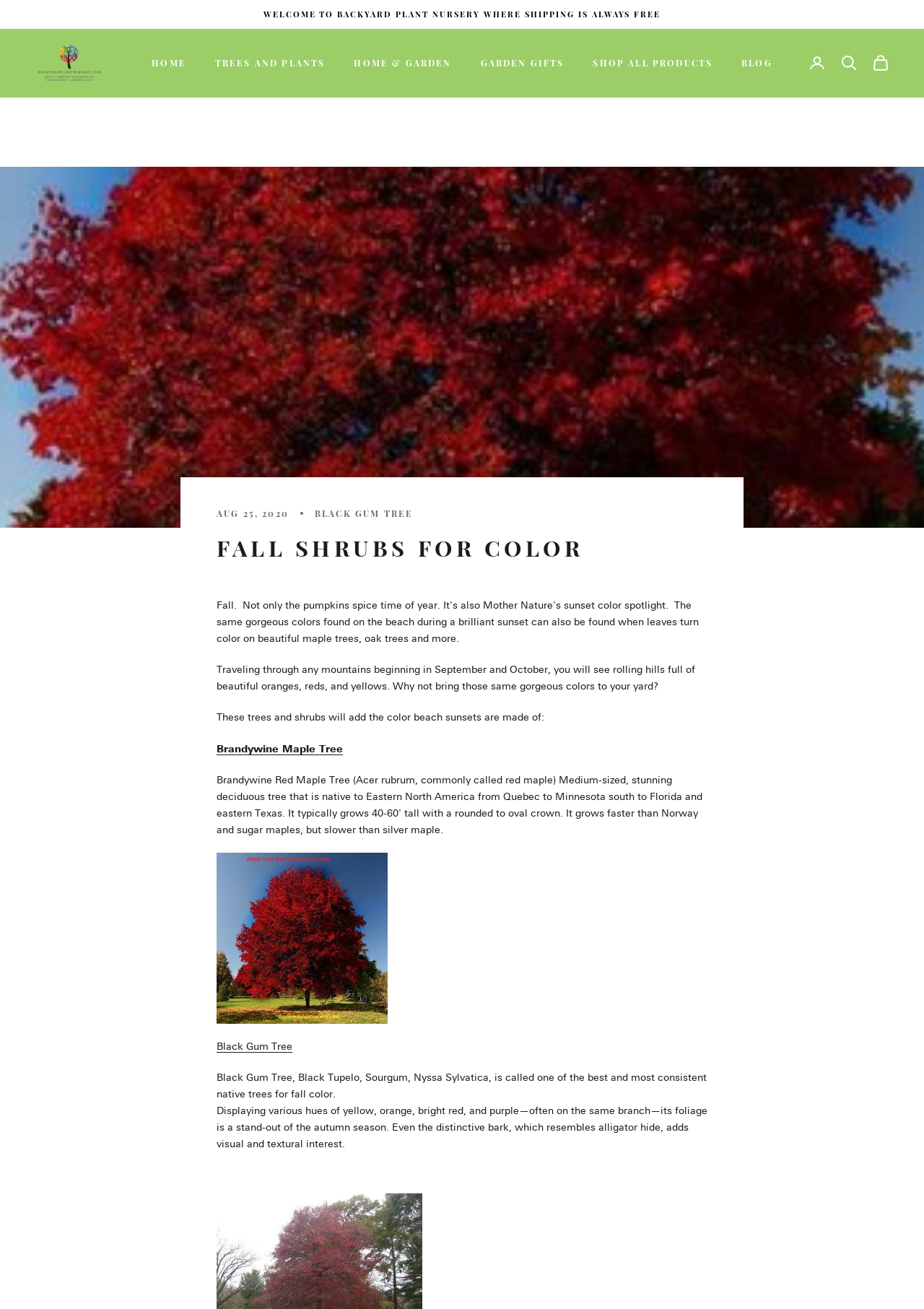Could you determine the bounding box coordinates of the clickable element to complete the instruction: "Click on the 'HOME' link"? Provide the coordinates as four float numbers between 0 and 1, i.e., [left, top, right, bottom].

[0.164, 0.043, 0.201, 0.054]